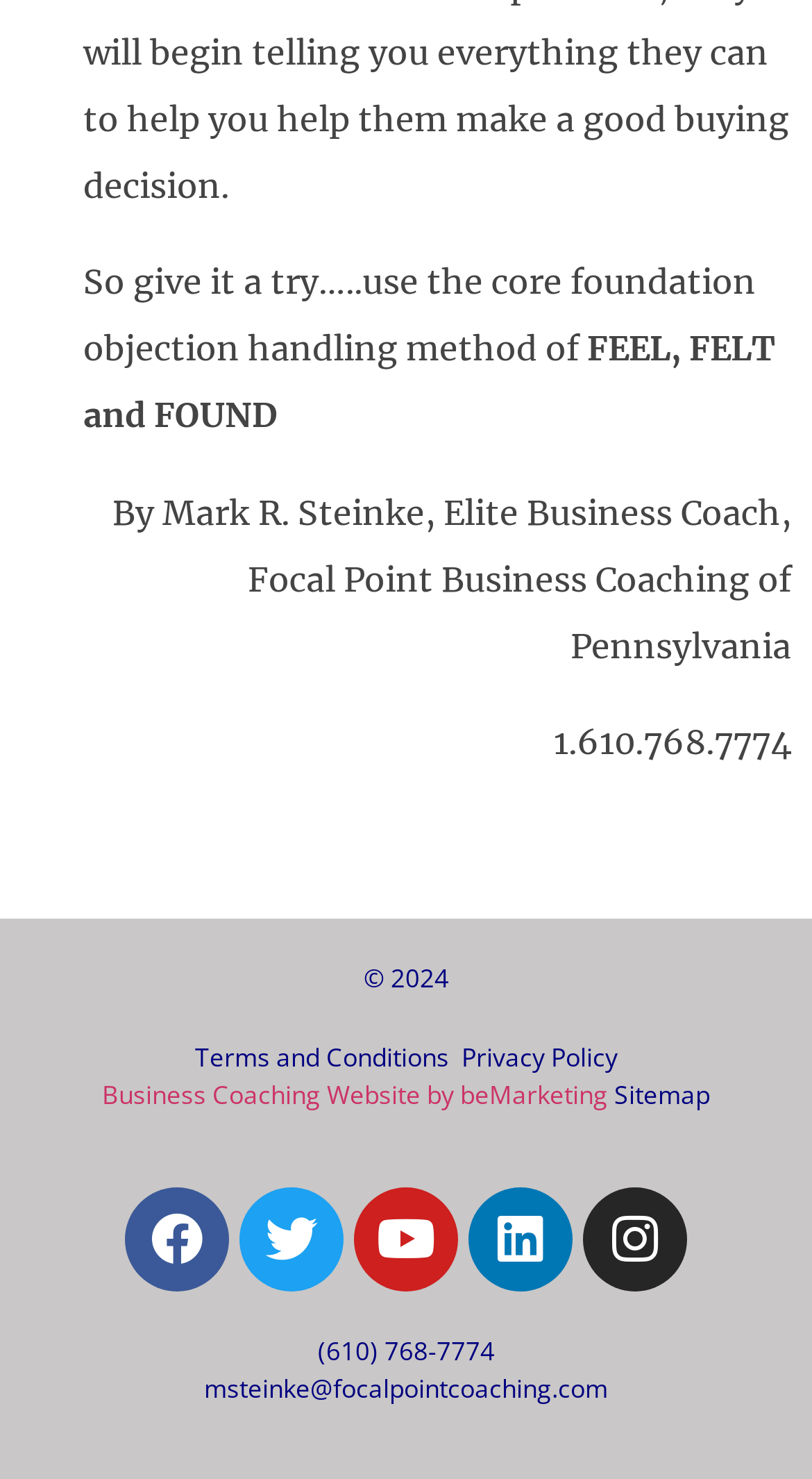Extract the bounding box coordinates for the UI element described by the text: "Terms and Conditions". The coordinates should be in the form of [left, top, right, bottom] with values between 0 and 1.

[0.24, 0.703, 0.553, 0.727]